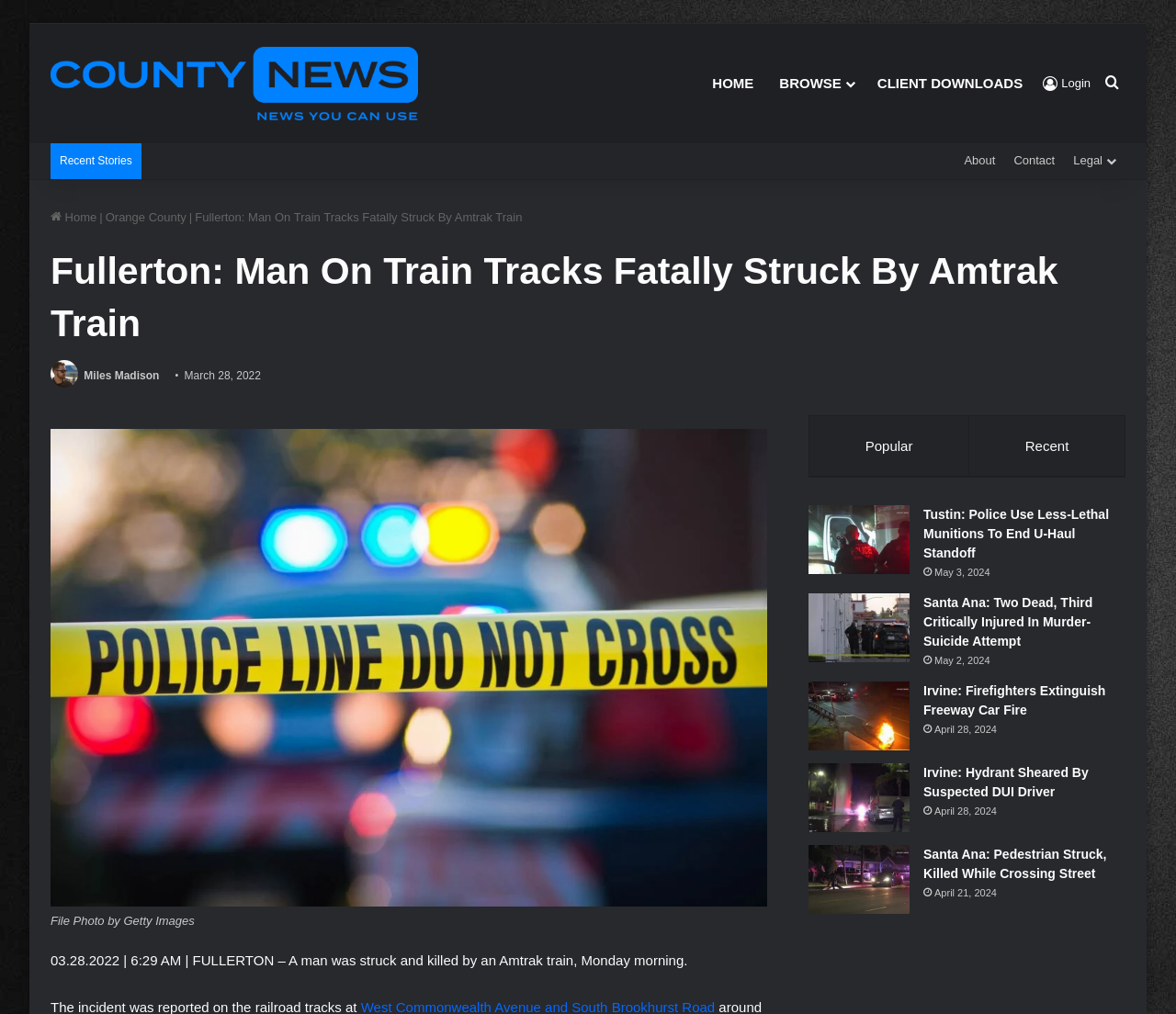Determine the bounding box coordinates of the region to click in order to accomplish the following instruction: "Click on the 'HOME' link". Provide the coordinates as four float numbers between 0 and 1, specifically [left, top, right, bottom].

[0.595, 0.024, 0.652, 0.141]